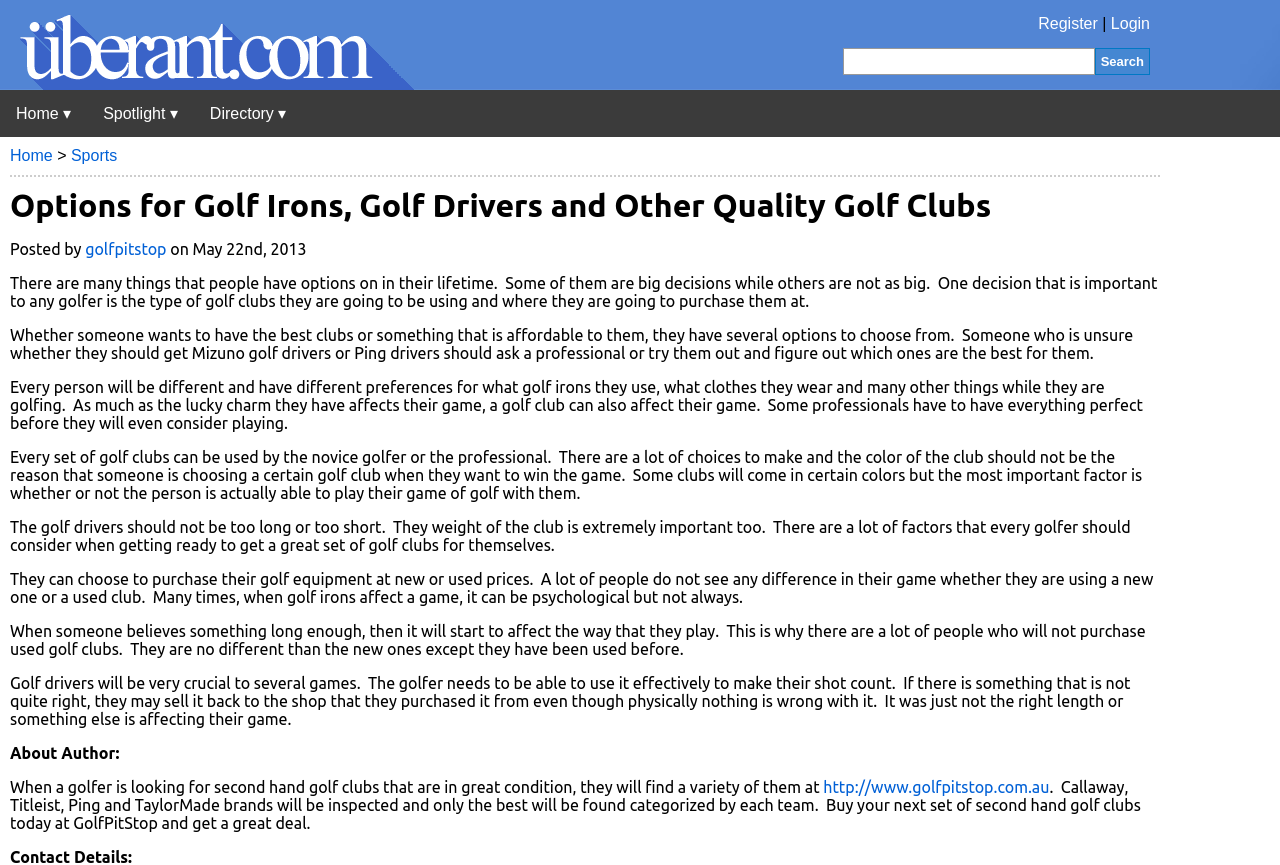Determine the bounding box coordinates of the region that needs to be clicked to achieve the task: "Search for something".

[0.855, 0.055, 0.898, 0.087]